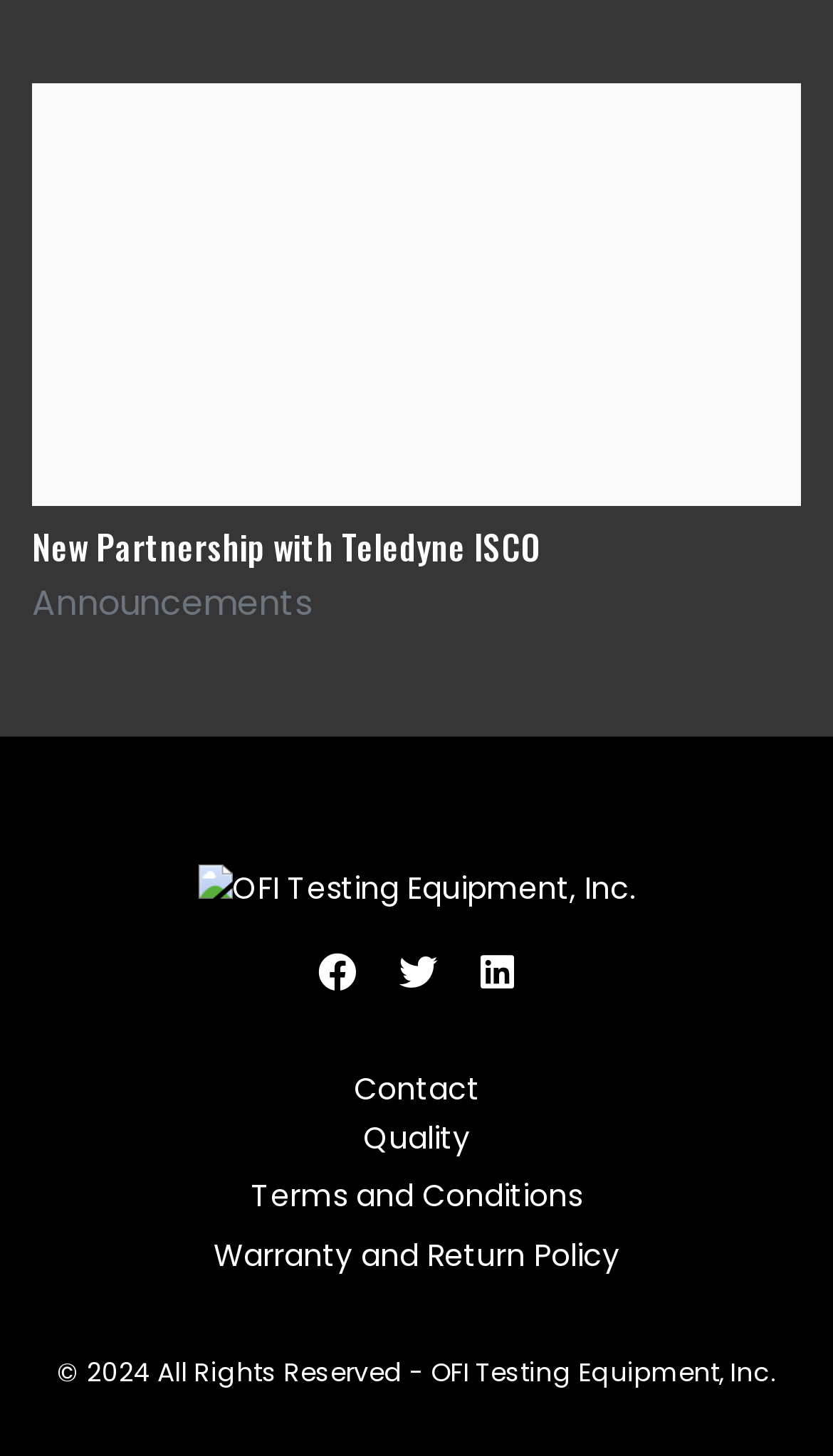Using the provided description menu, find the bounding box coordinates for the UI element. Provide the coordinates in (top-left x, top-left y, bottom-right x, bottom-right y) format, ensuring all values are between 0 and 1.

None